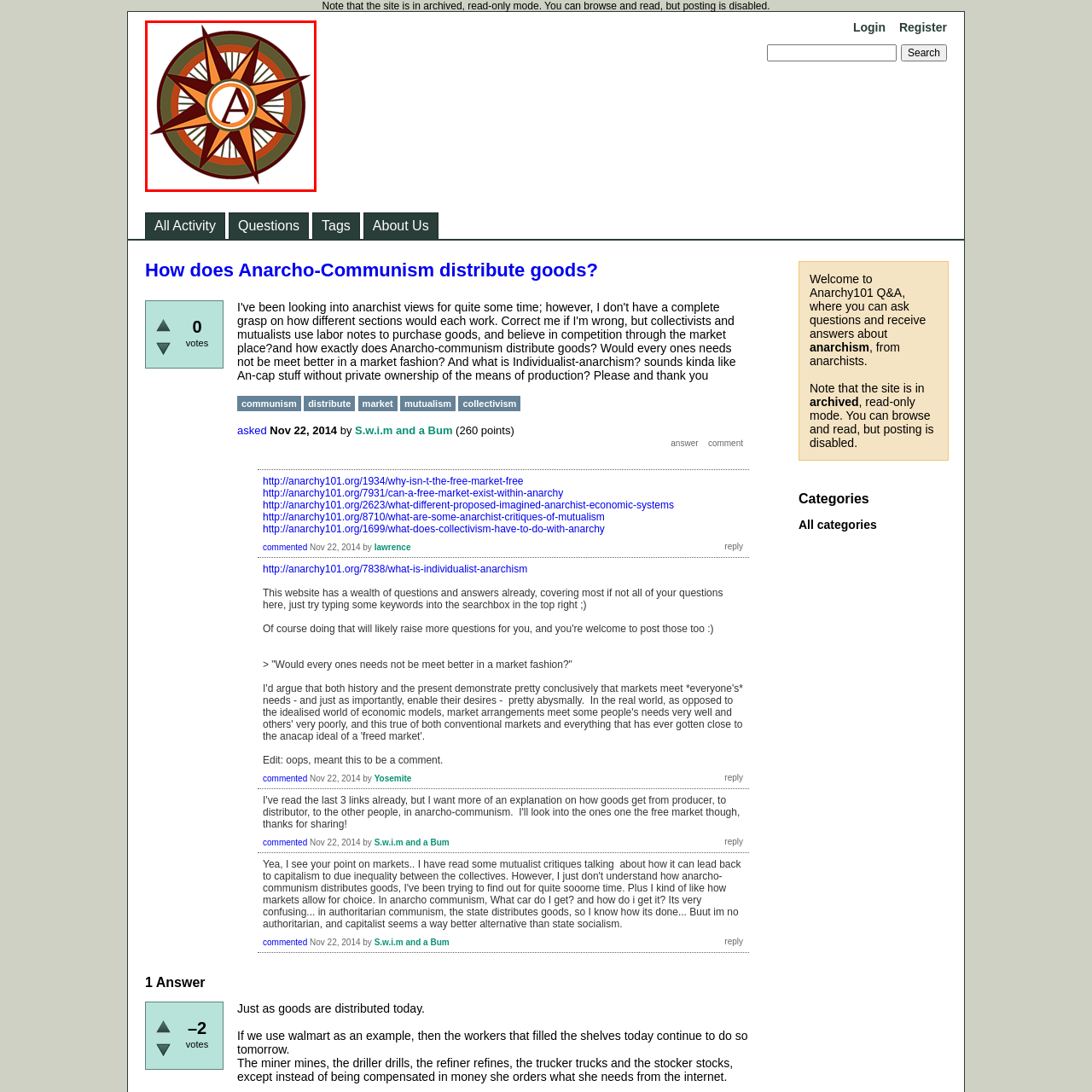Examine the portion within the green circle, What does the circular arrangement of the emblem suggest? 
Reply succinctly with a single word or phrase.

Unity and wholeness